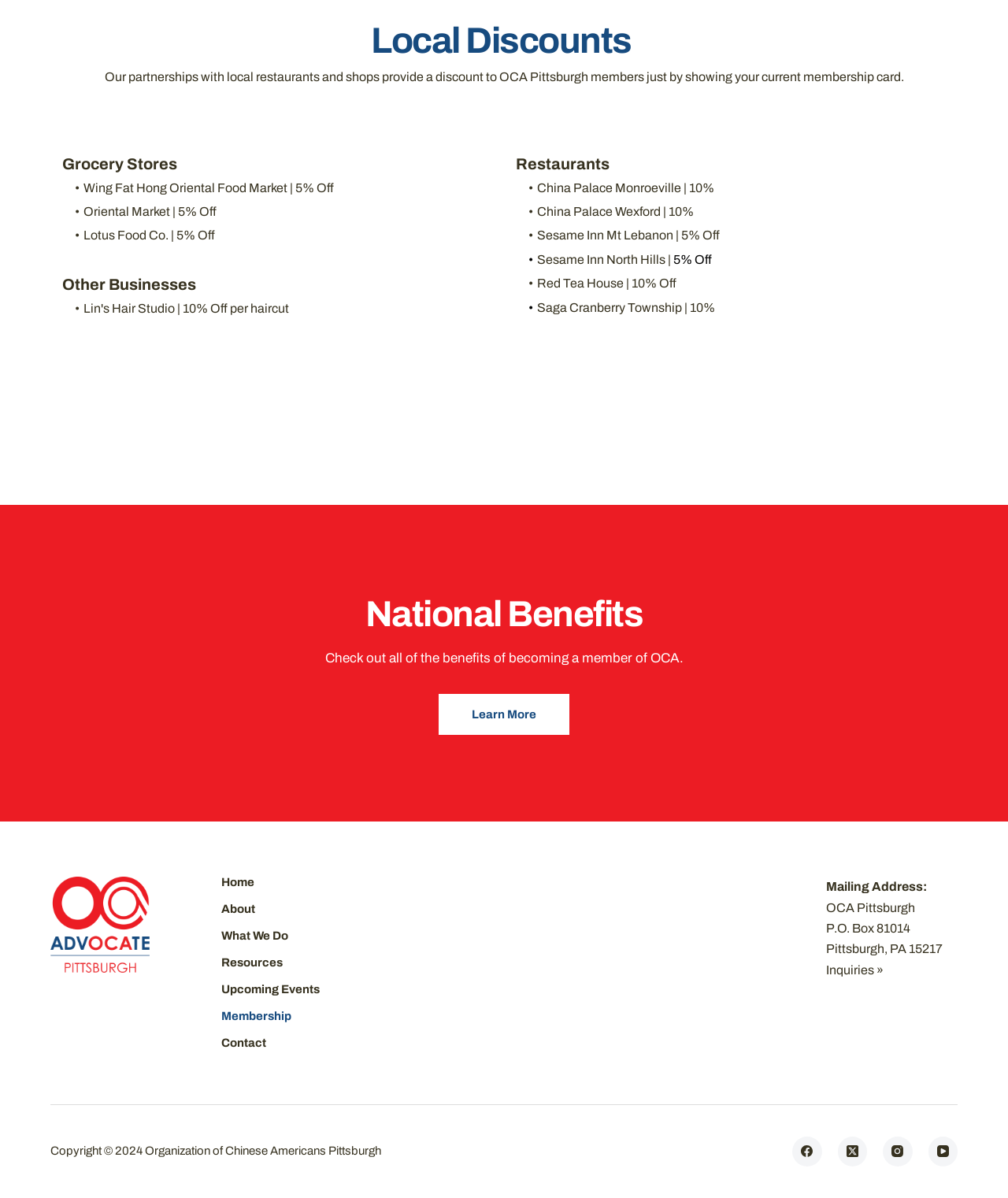Pinpoint the bounding box coordinates of the element you need to click to execute the following instruction: "Contact OCA Pittsburgh". The bounding box should be represented by four float numbers between 0 and 1, in the format [left, top, right, bottom].

[0.82, 0.804, 0.877, 0.815]